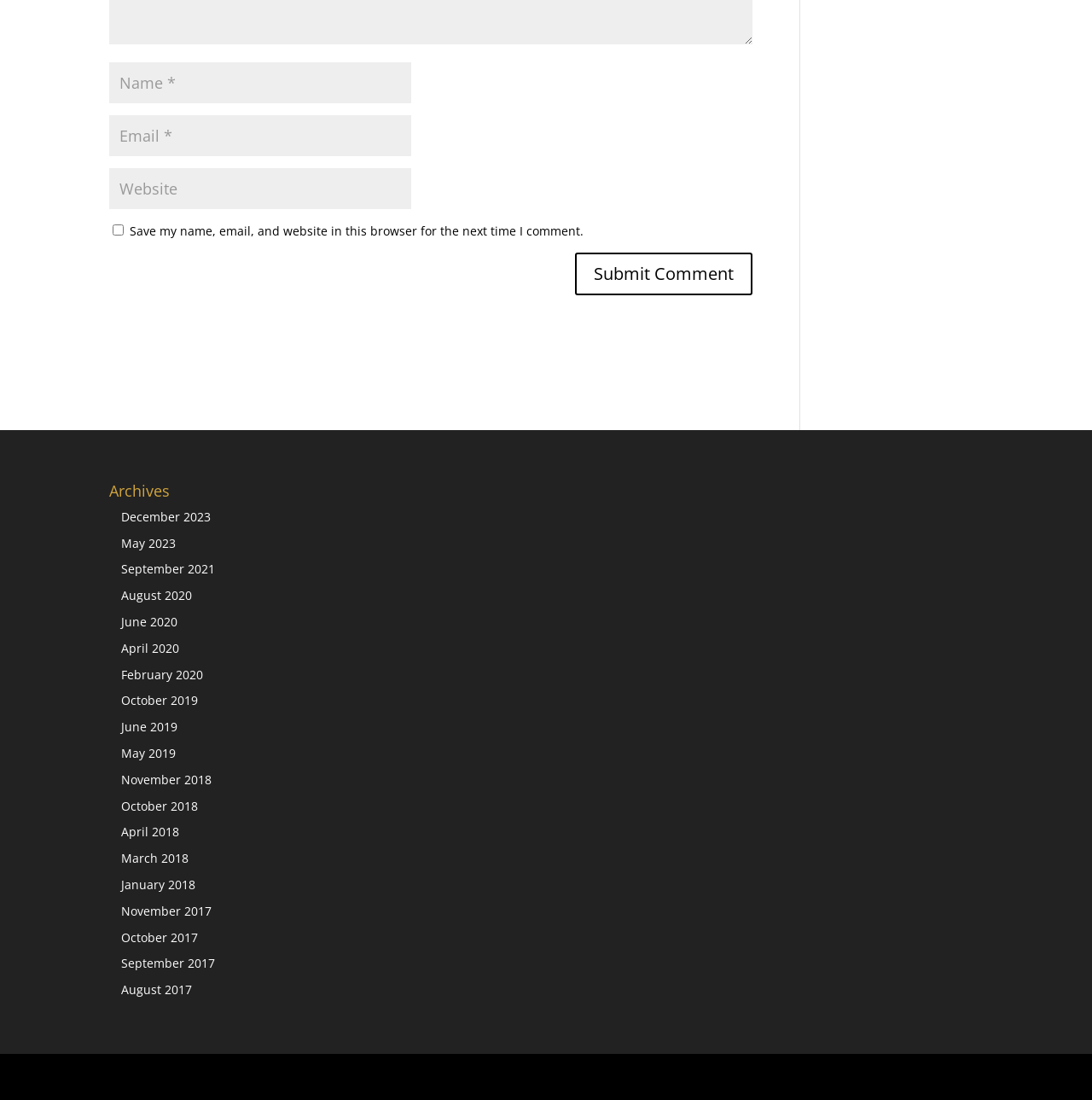Identify and provide the bounding box coordinates of the UI element described: "input value="Name *" name="author"". The coordinates should be formatted as [left, top, right, bottom], with each number being a float between 0 and 1.

[0.1, 0.056, 0.377, 0.094]